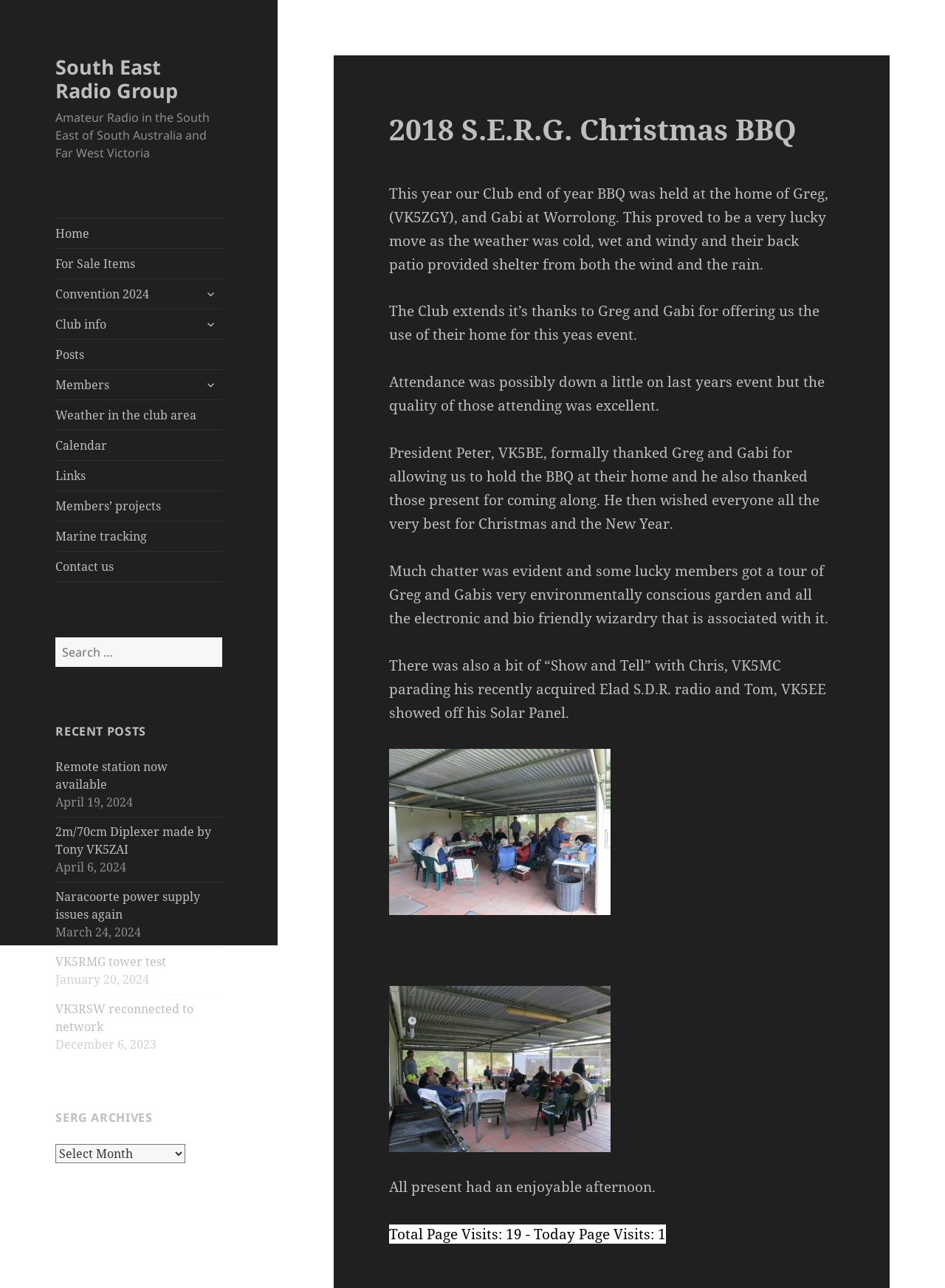What is the topic of the recent posts section?
Give a single word or phrase as your answer by examining the image.

Amateur radio